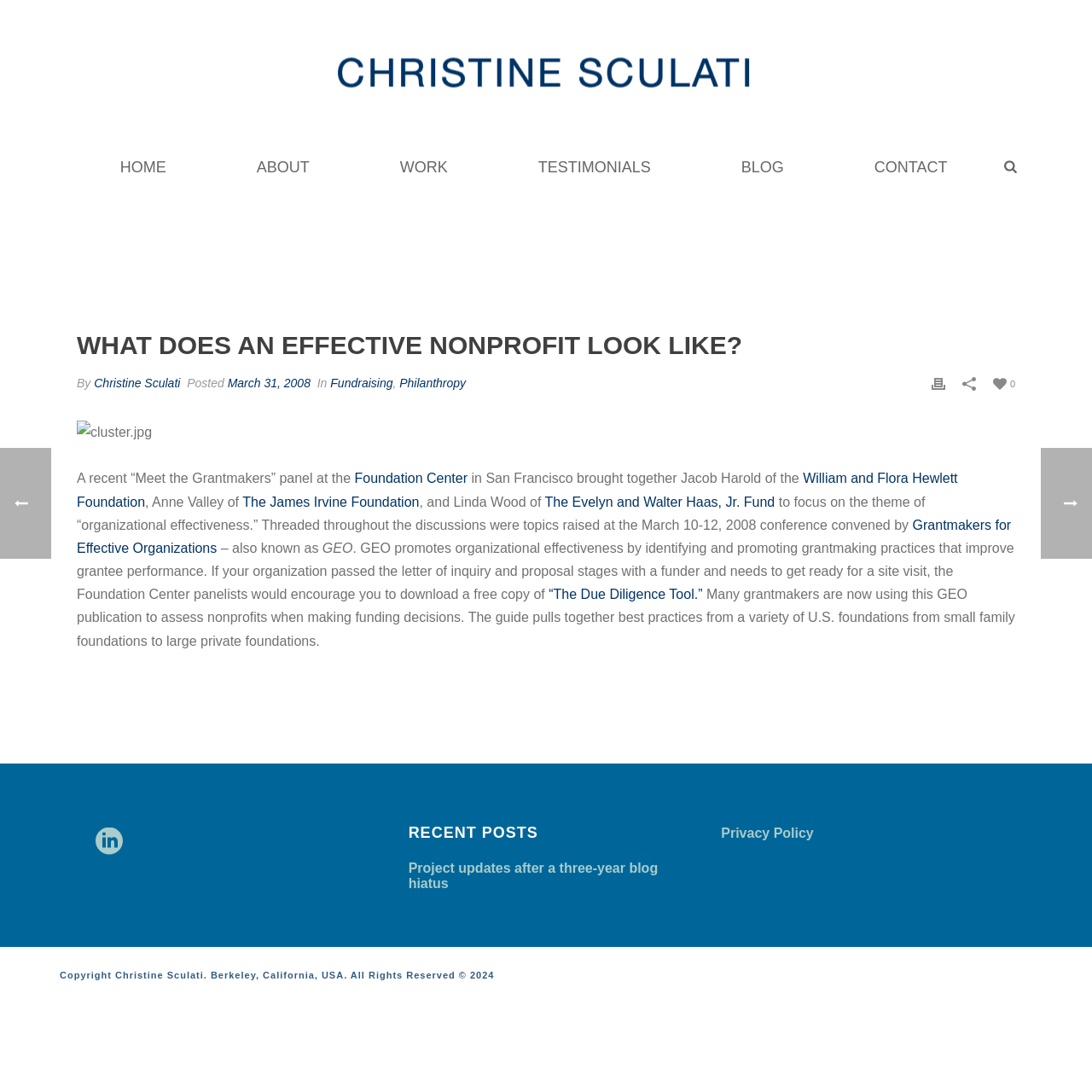Produce an elaborate caption capturing the essence of the webpage.

This webpage is about a blog post titled "What does an effective nonprofit look like?" by Christine Sculati. At the top of the page, there is a header section with a link to the blog's homepage and a navigation menu with links to "About", "Work", "Testimonials", "Blog", and "Contact". Below the header, there is a large heading that repeats the title of the blog post.

The main content of the page is an article that discusses a "Meet the Grantmakers" panel at the Foundation Center in San Francisco, where Jacob Harold of the William and Flora Hewlett Foundation, Anne Valley of The James Irvine Foundation, and others shared their insights on organizational effectiveness. The article provides a summary of the discussion, including the topics raised at the Grantmakers for Effective Organizations (GEO) conference.

On the right side of the page, there is a sidebar with links to recent posts, including "Project updates after a three-year blog hiatus". There are also links to social media platforms, such as LinkedIn, and a link to the blog's privacy policy.

At the bottom of the page, there is a footer section with a copyright notice and links to the blog's homepage and other pages. There are also several images scattered throughout the page, including a profile picture of Christine Sculati and icons for social media platforms.